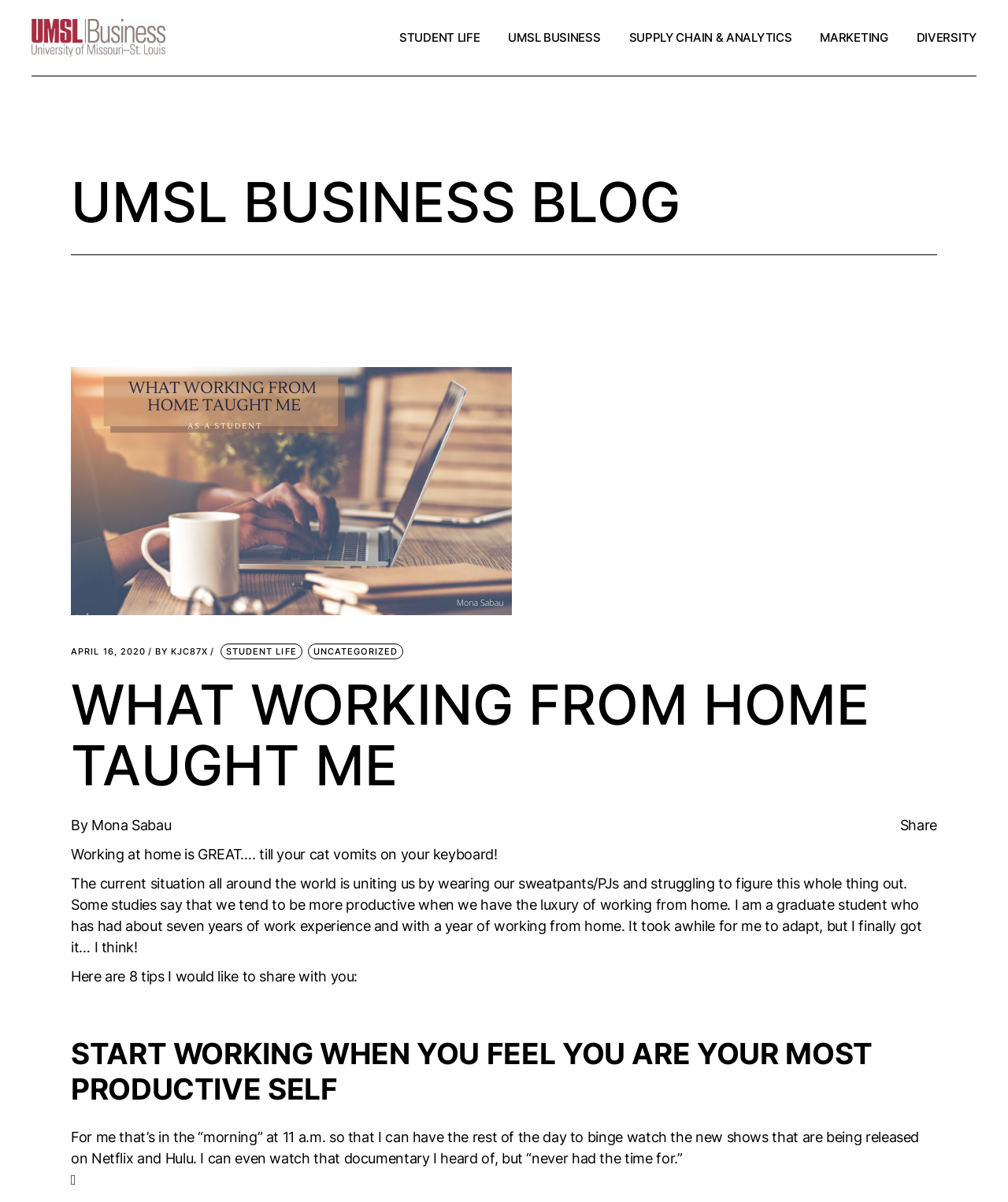What is the author's name?
Provide a short answer using one word or a brief phrase based on the image.

Mona Sabau